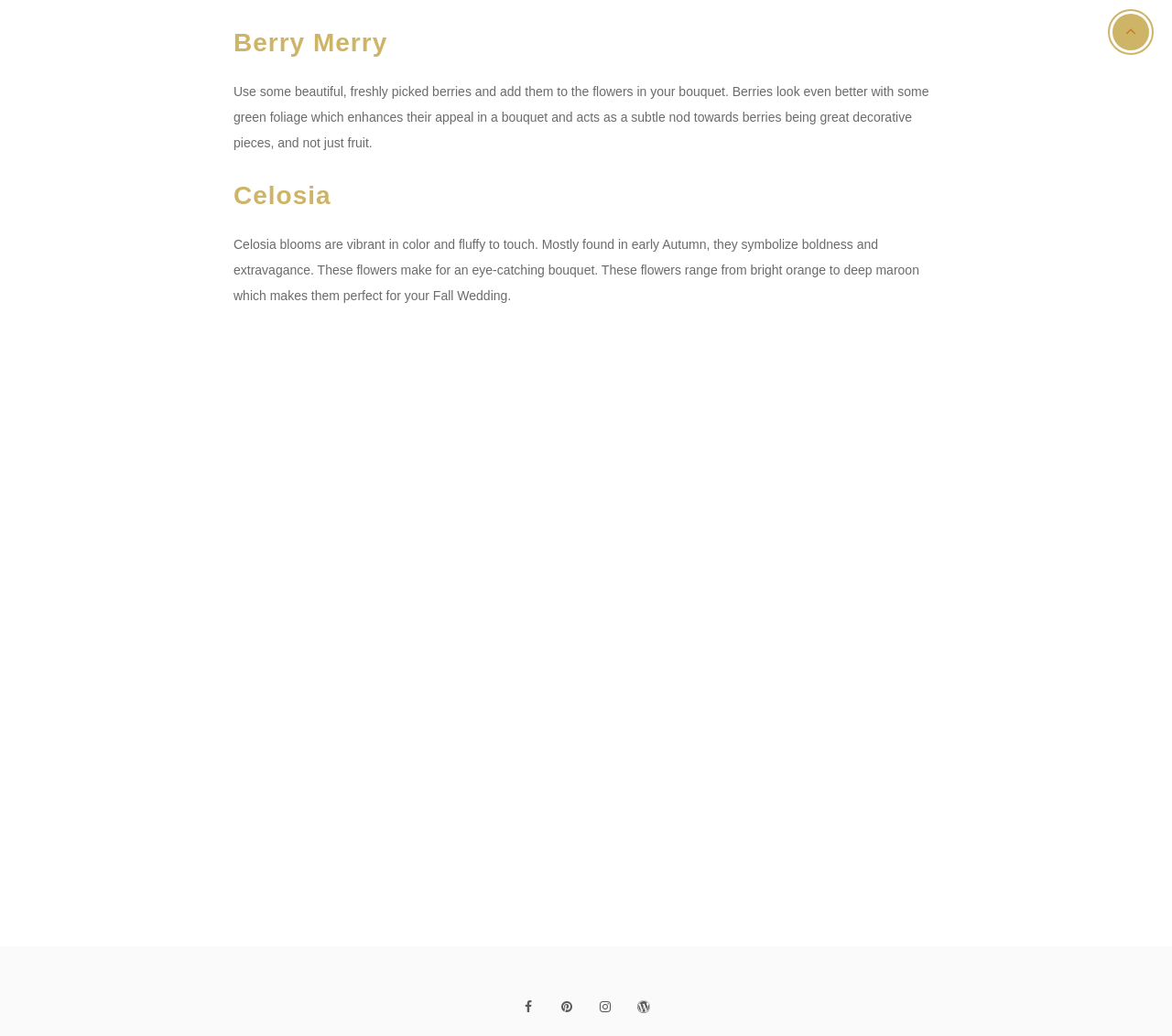What is the position of the 'NEXT POST' link?
From the image, provide a succinct answer in one word or a short phrase.

Right side